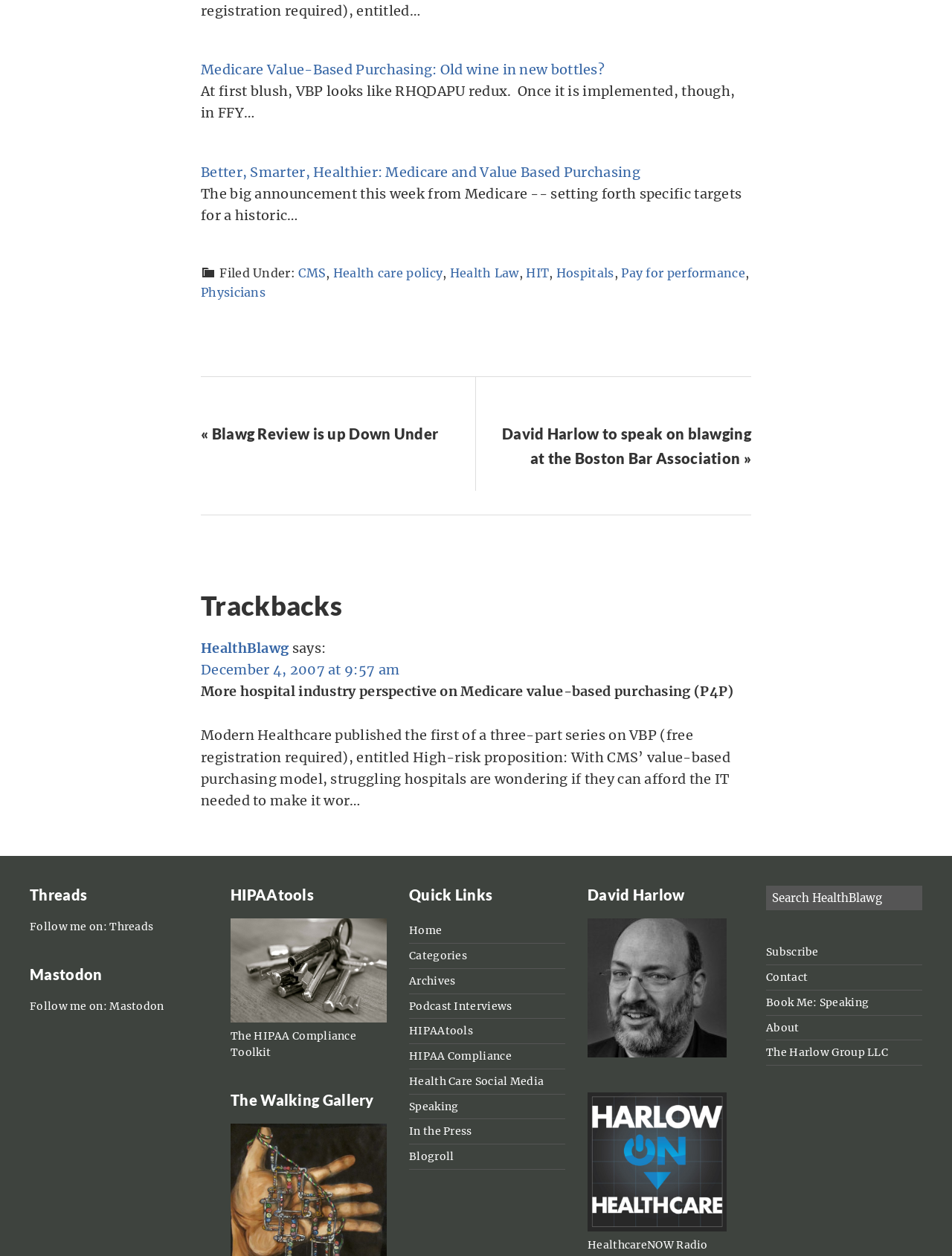Determine the bounding box coordinates of the area to click in order to meet this instruction: "Click on the 'Medicare Value-Based Purchasing: Old wine in new bottles?' link".

[0.211, 0.048, 0.635, 0.062]